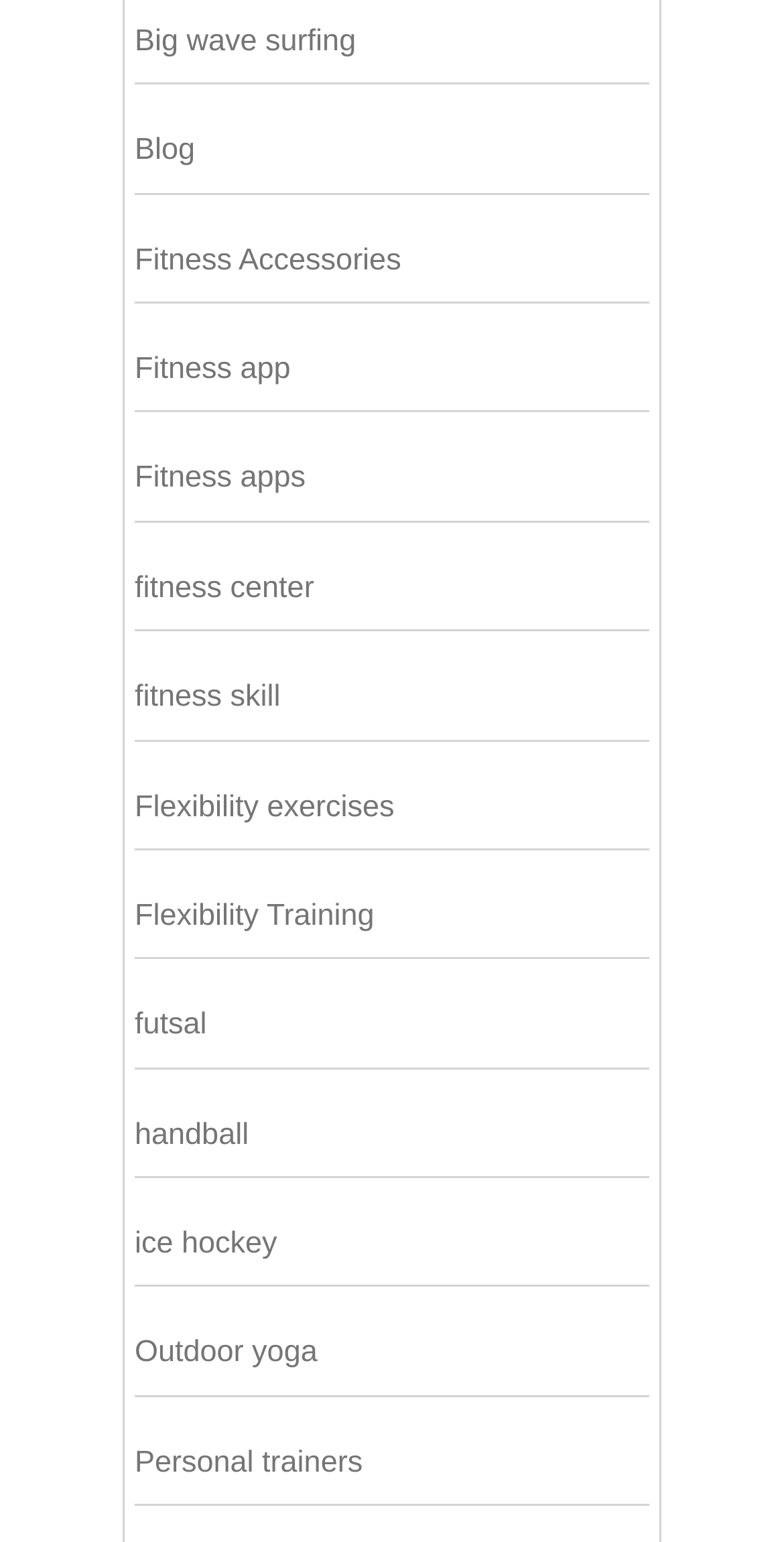Highlight the bounding box coordinates of the element you need to click to perform the following instruction: "Visit Fitness app."

[0.172, 0.228, 0.371, 0.25]